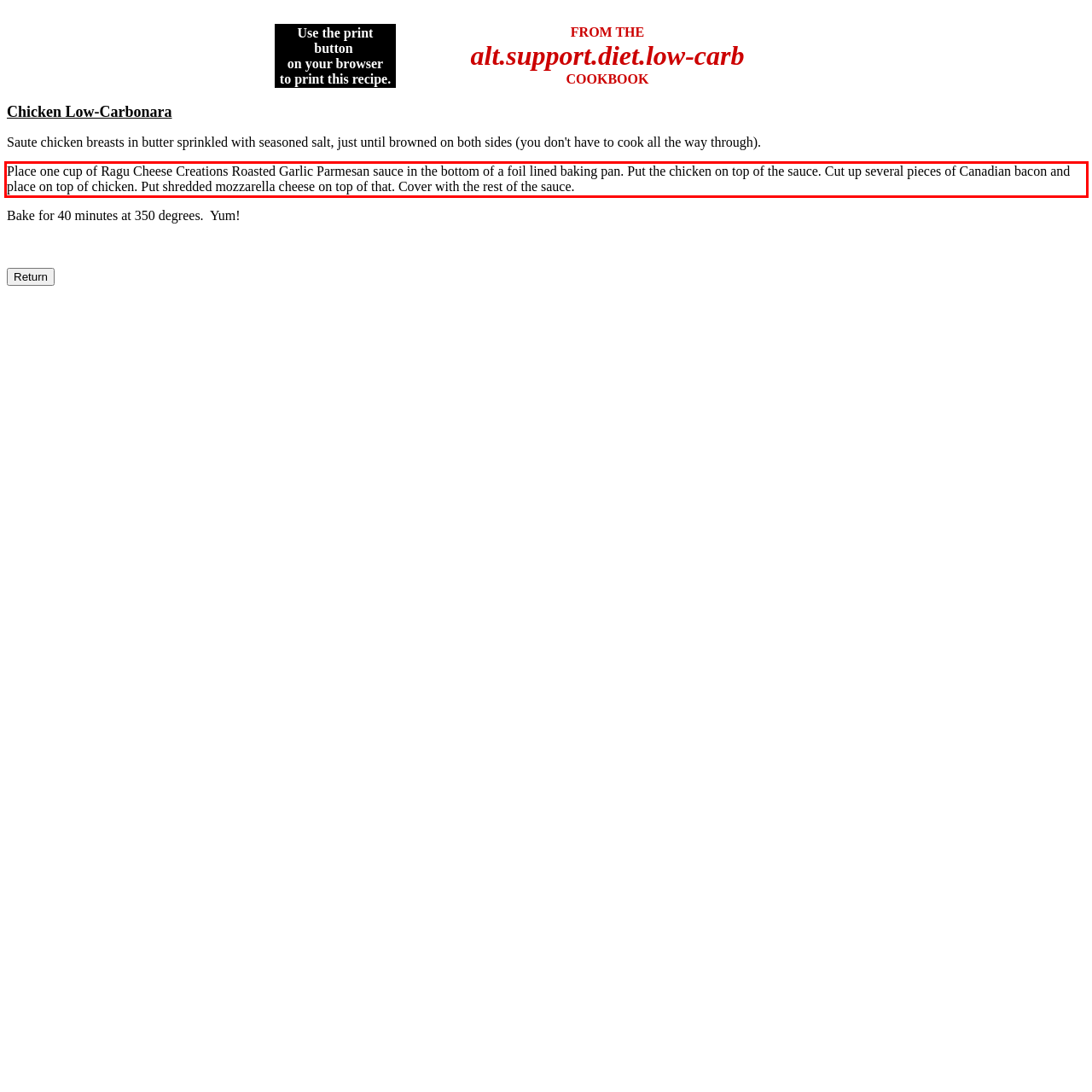Using the provided screenshot of a webpage, recognize and generate the text found within the red rectangle bounding box.

Place one cup of Ragu Cheese Creations Roasted Garlic Parmesan sauce in the bottom of a foil lined baking pan. Put the chicken on top of the sauce. Cut up several pieces of Canadian bacon and place on top of chicken. Put shredded mozzarella cheese on top of that. Cover with the rest of the sauce.